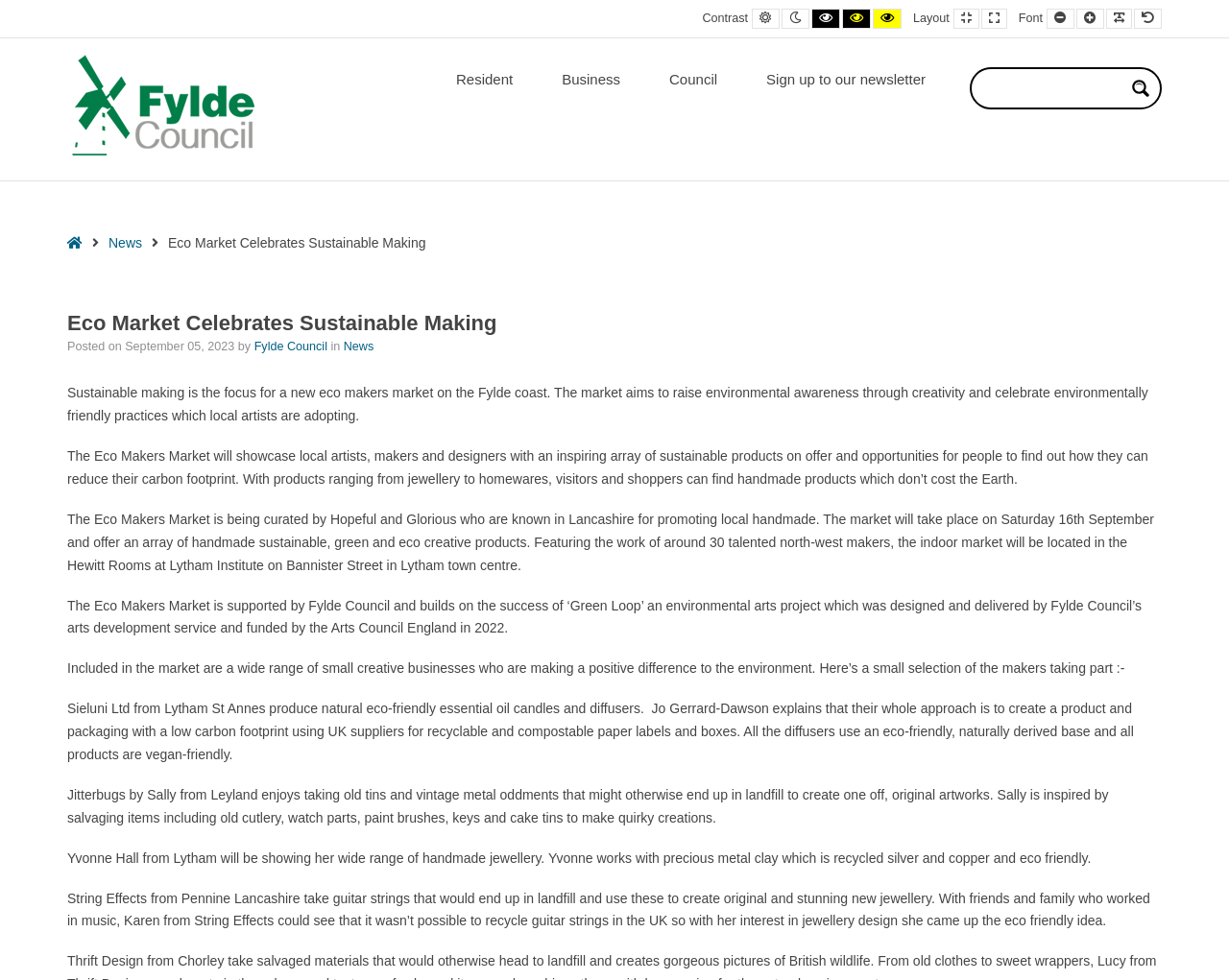Find and specify the bounding box coordinates that correspond to the clickable region for the instruction: "Search for something".

[0.804, 0.075, 0.91, 0.105]